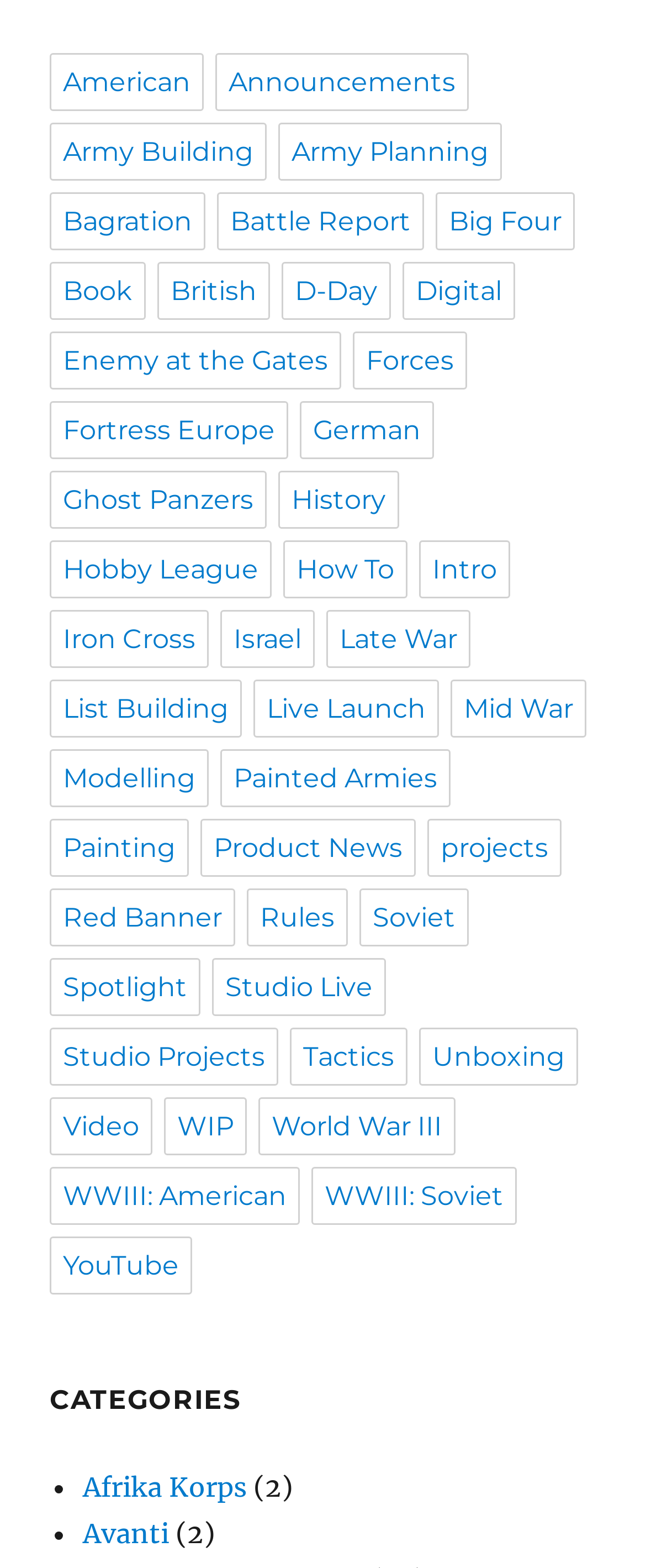Please pinpoint the bounding box coordinates for the region I should click to adhere to this instruction: "Click on the 'American' link".

[0.077, 0.034, 0.315, 0.071]